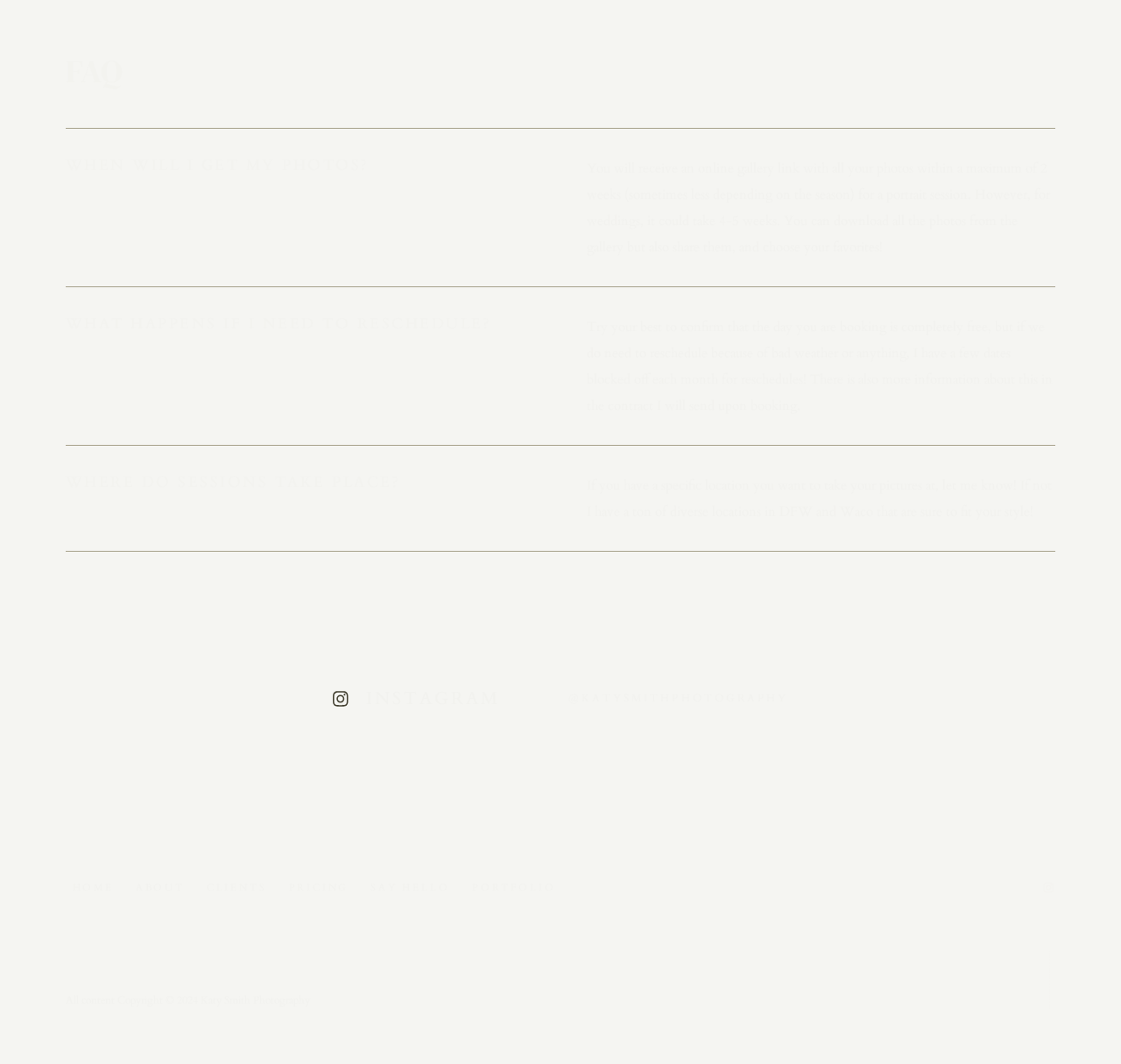Please provide a detailed answer to the question below by examining the image:
Is there a way to contact the photographer?

There is a link to 'SAY HELLO' at the bottom of the webpage, which suggests that it's possible to contact the photographer through this link.